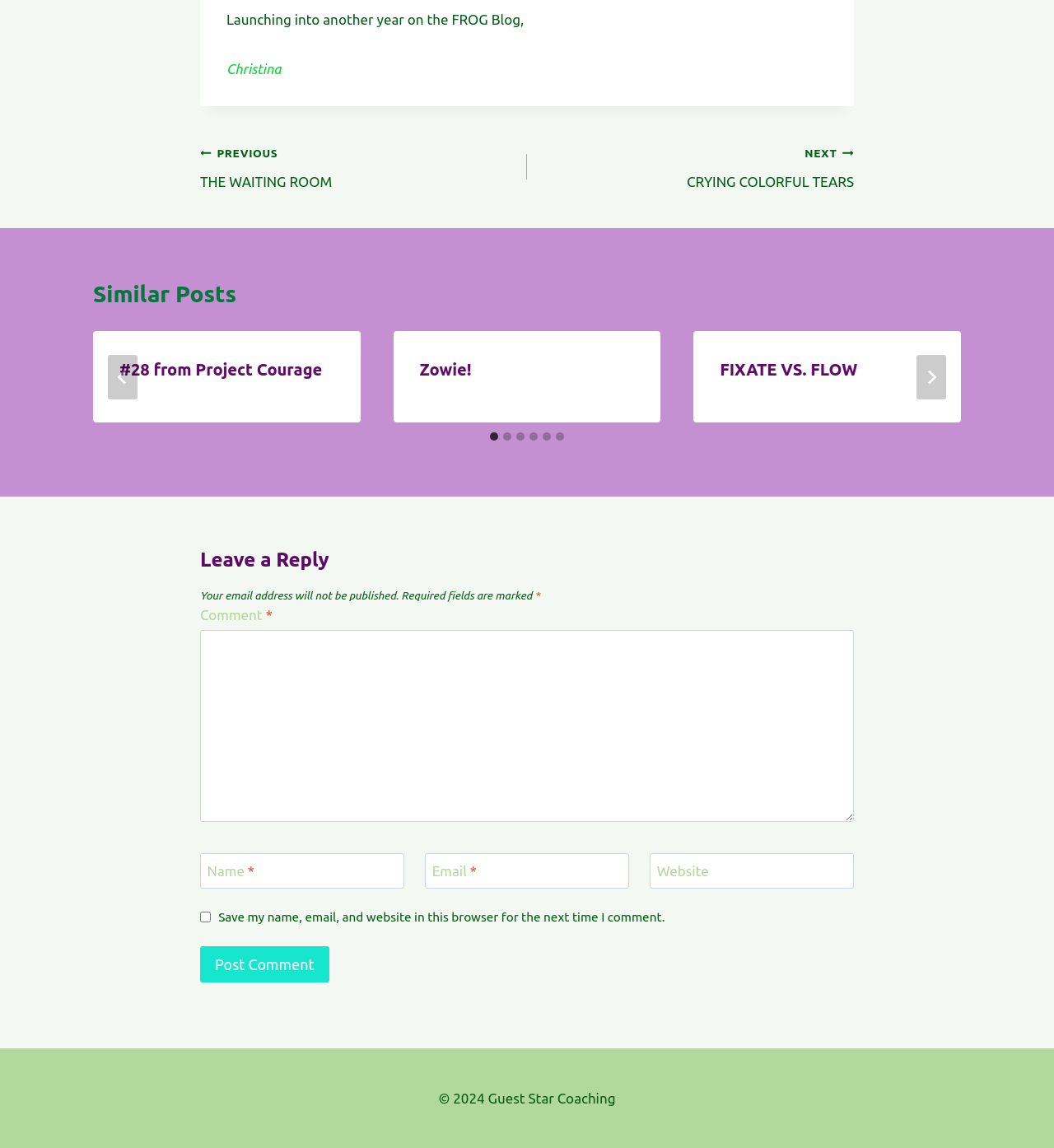Locate the bounding box of the UI element based on this description: "parent_node: Website aria-label="Website" name="url" placeholder="https://www.example.com"". Provide four float numbers between 0 and 1 as [left, top, right, bottom].

[0.617, 0.743, 0.81, 0.774]